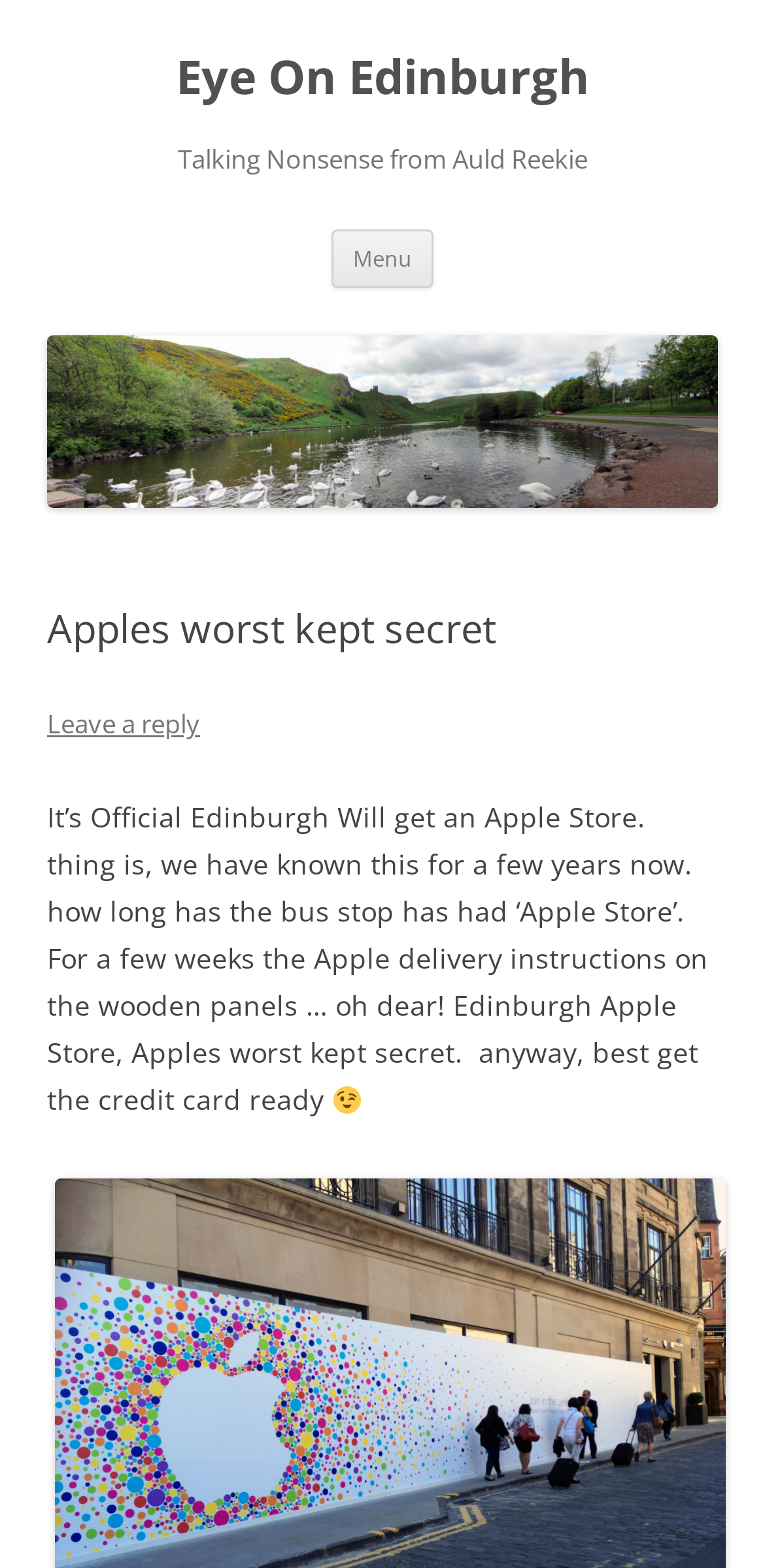Identify the bounding box of the UI element described as follows: "Menu". Provide the coordinates as four float numbers in the range of 0 to 1 [left, top, right, bottom].

[0.433, 0.146, 0.567, 0.183]